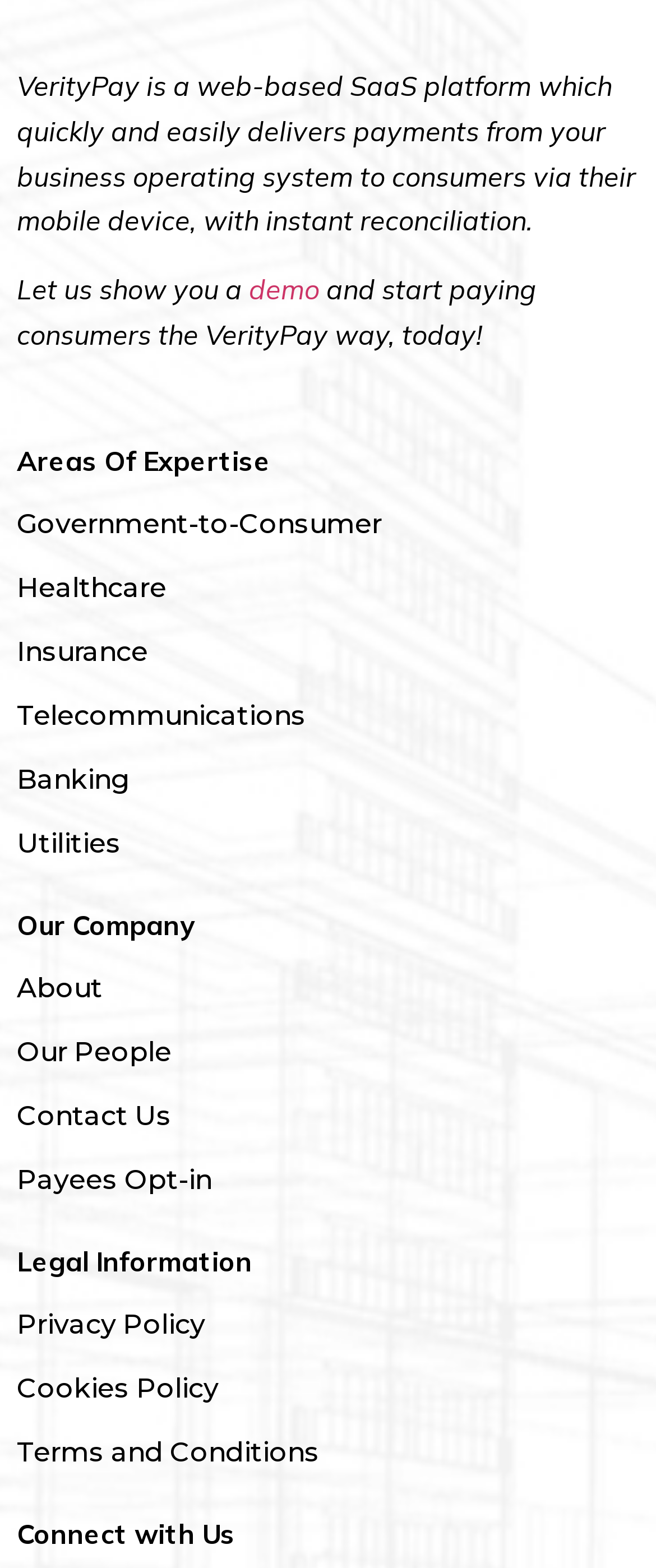What legal information is available on the webpage?
Provide a detailed answer to the question using information from the image.

The webpage provides links to several legal information pages, including Privacy Policy, Cookies Policy, and Terms and Conditions, under the heading 'Legal Information'.